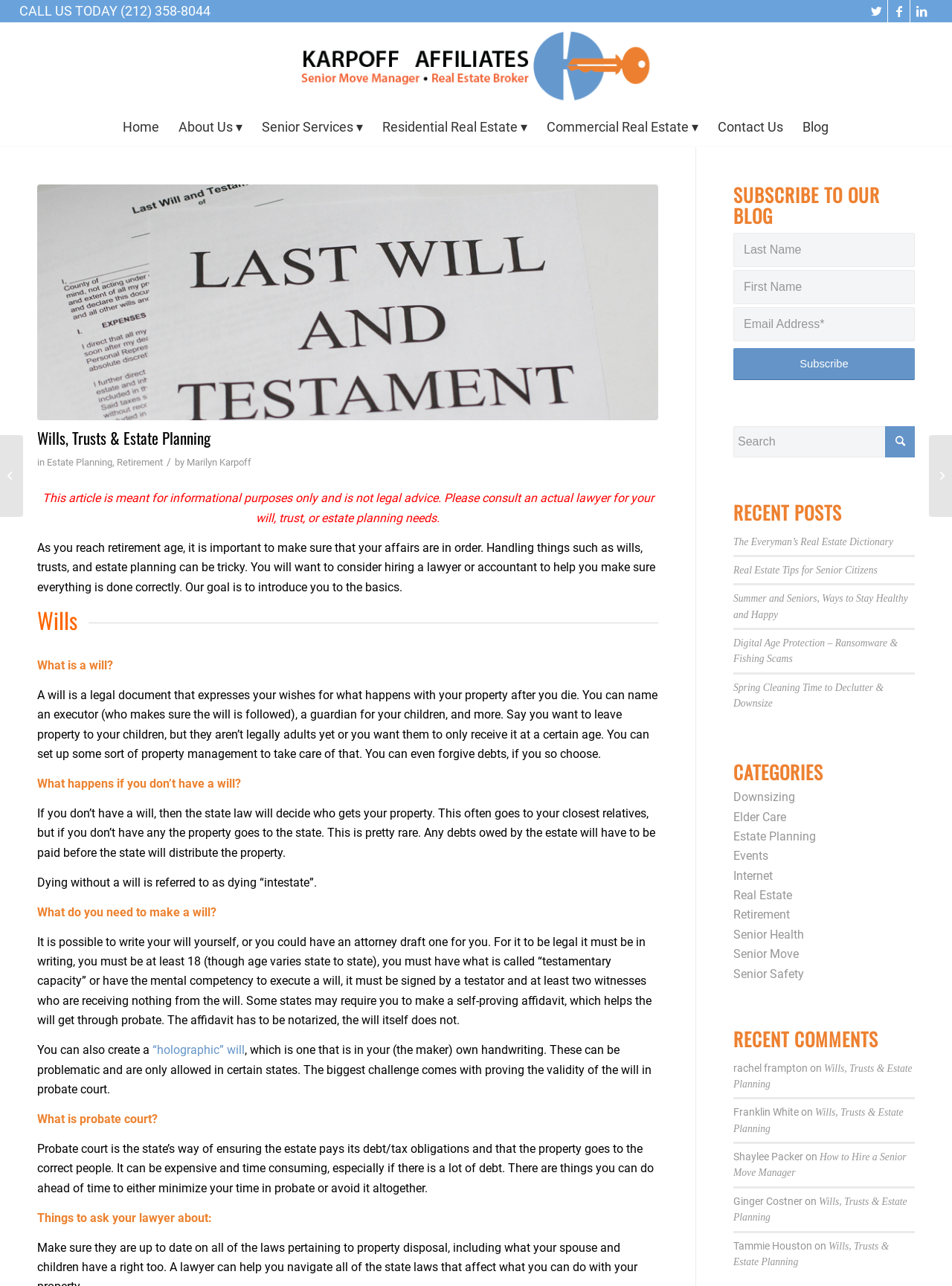Using the description: "CALL US TODAY (212) 358-8044", identify the bounding box of the corresponding UI element in the screenshot.

[0.02, 0.002, 0.221, 0.014]